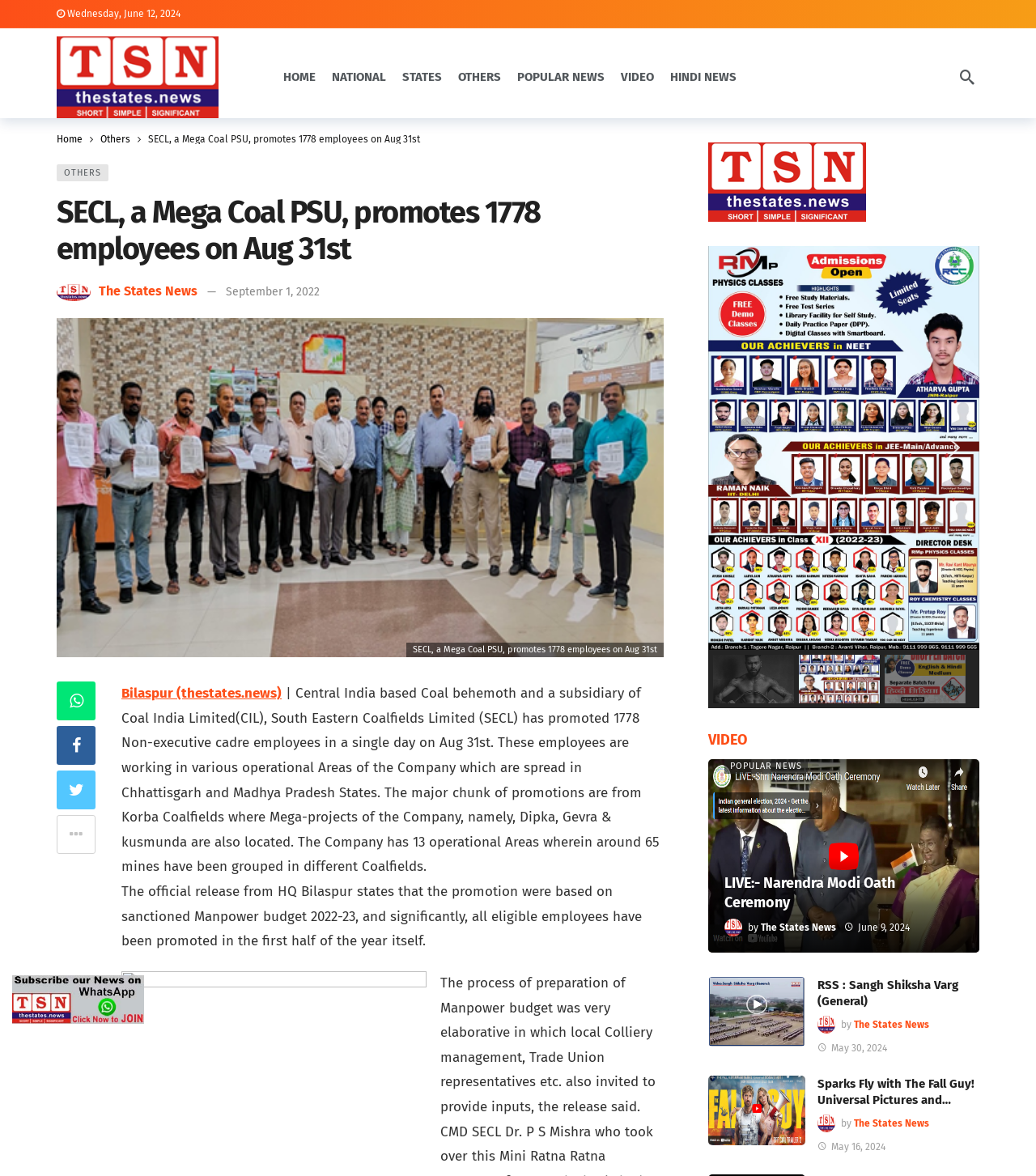Provide a single word or phrase to answer the given question: 
What is the topic of the main article?

SECL promotes 1778 employees